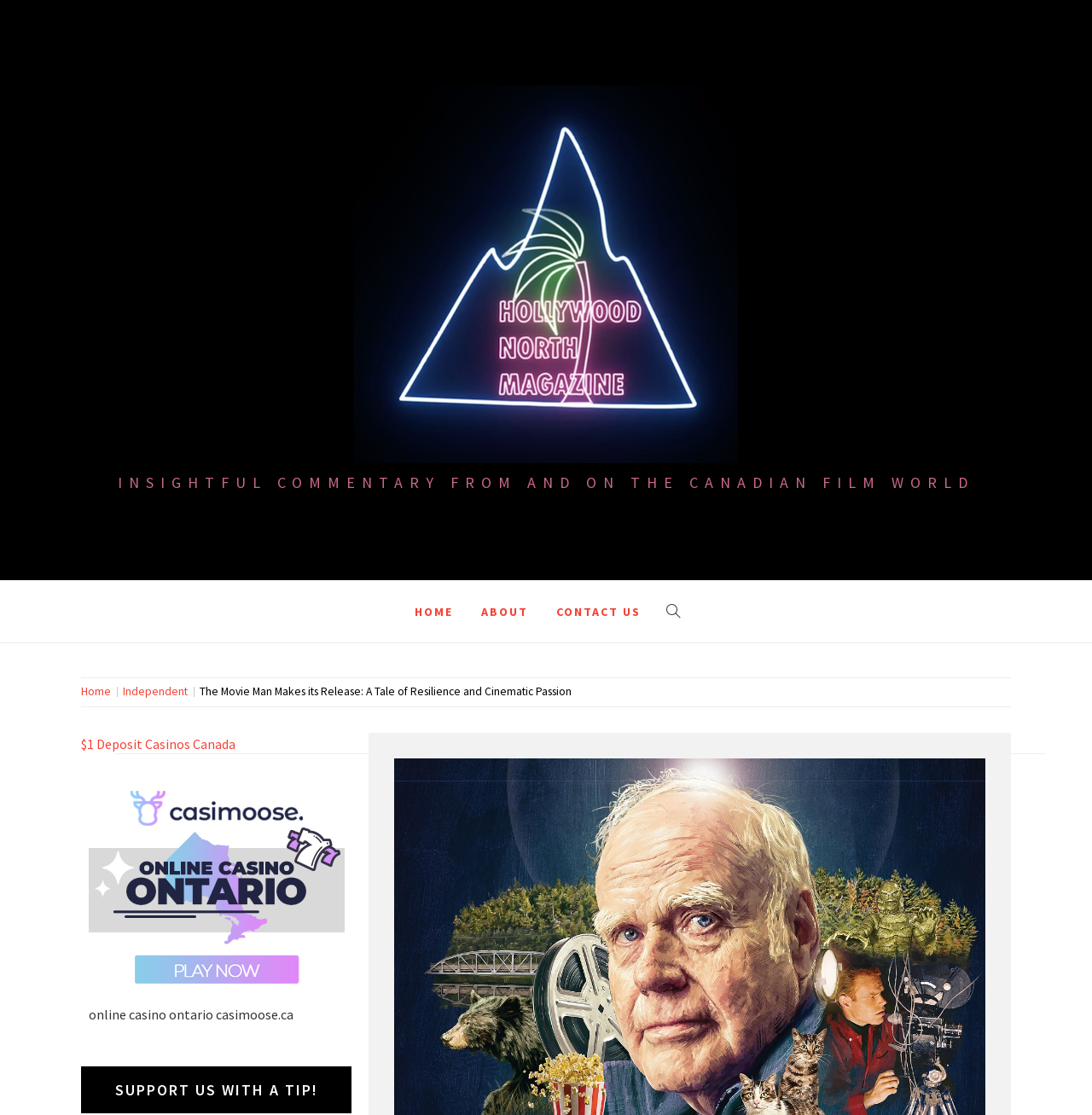Please give a concise answer to this question using a single word or phrase: 
How many links are there in the breadcrumbs section?

3